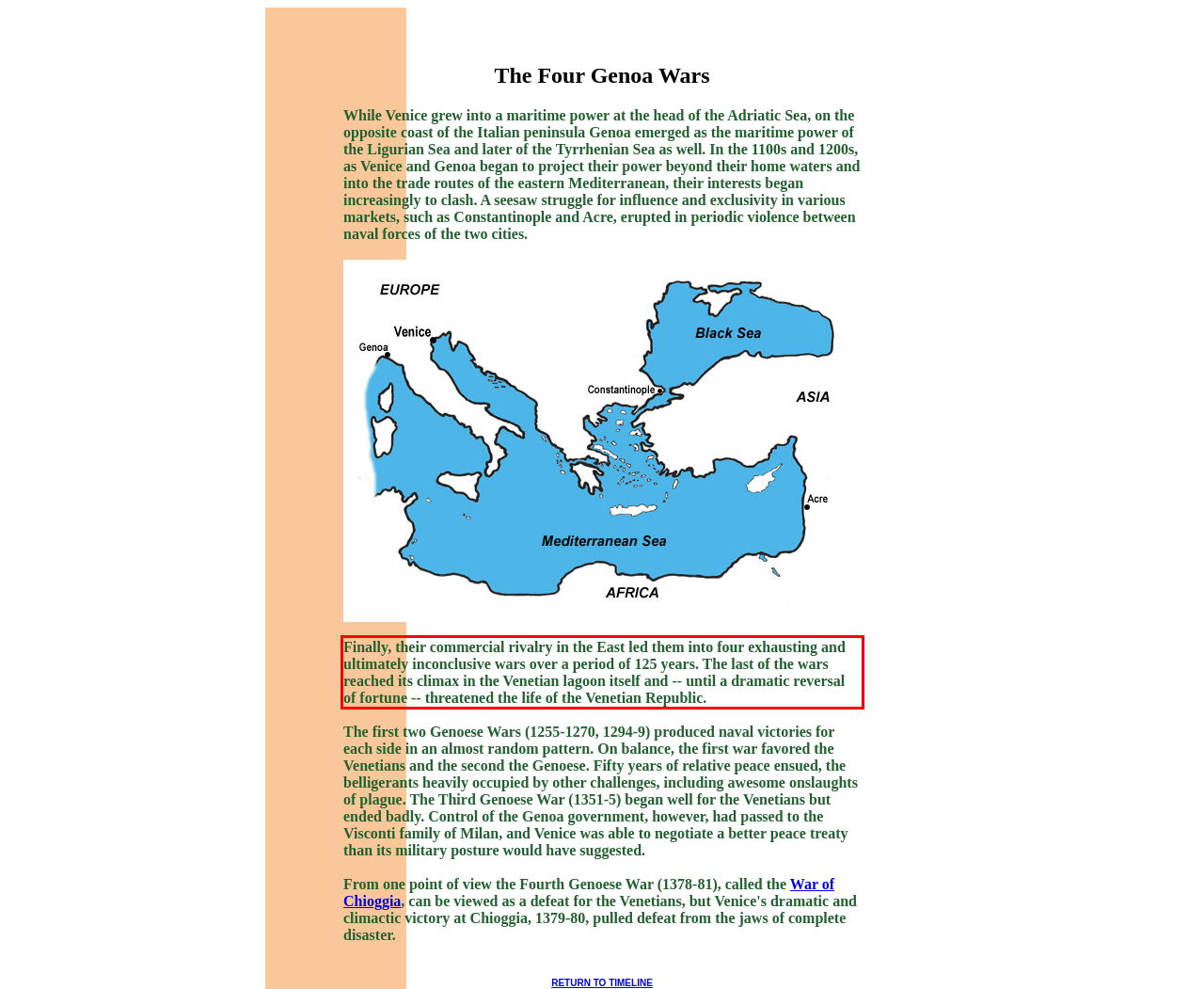Please examine the webpage screenshot and extract the text within the red bounding box using OCR.

Finally, their commercial rivalry in the East led them into four exhausting and ultimately inconclusive wars over a period of 125 years. The last of the wars reached its climax in the Venetian lagoon itself and -- until a dramatic reversal of fortune -- threatened the life of the Venetian Republic.